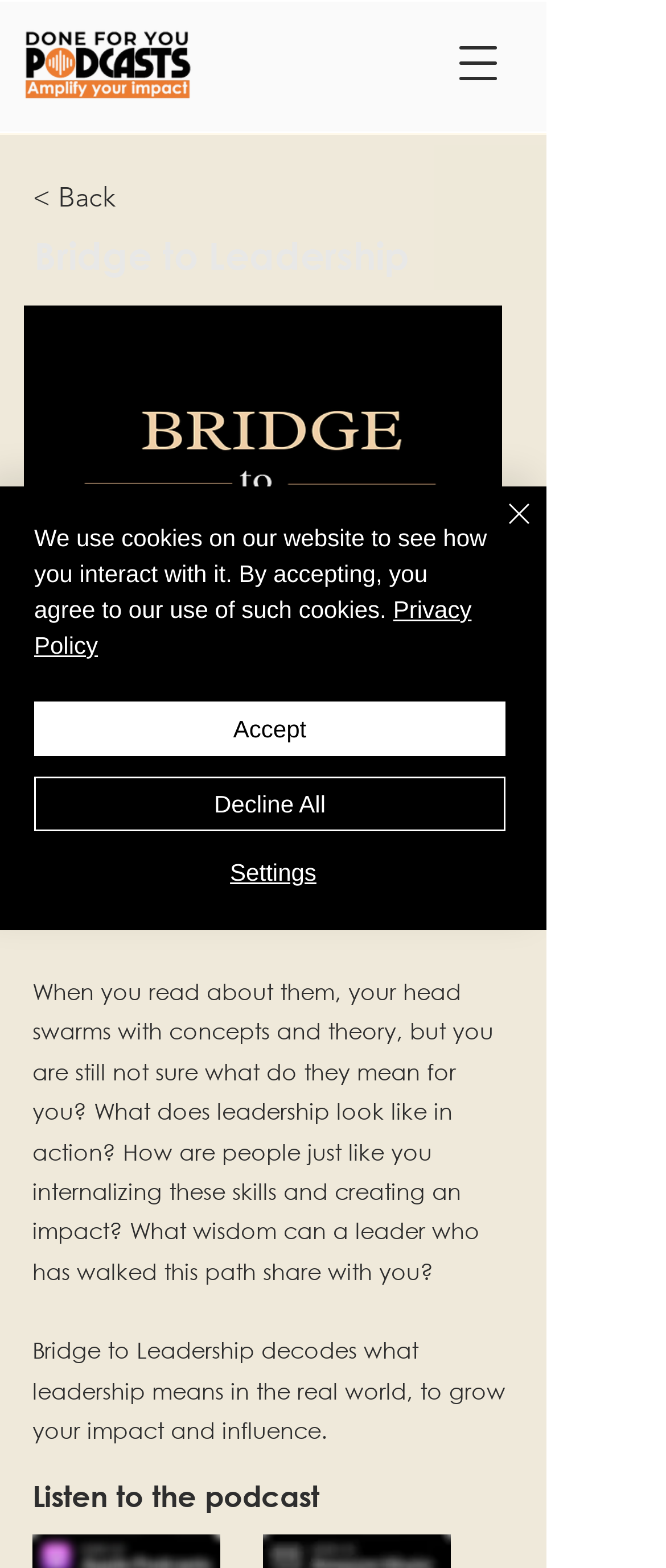Locate the bounding box coordinates of the element you need to click to accomplish the task described by this instruction: "Open navigation menu".

[0.654, 0.013, 0.782, 0.067]